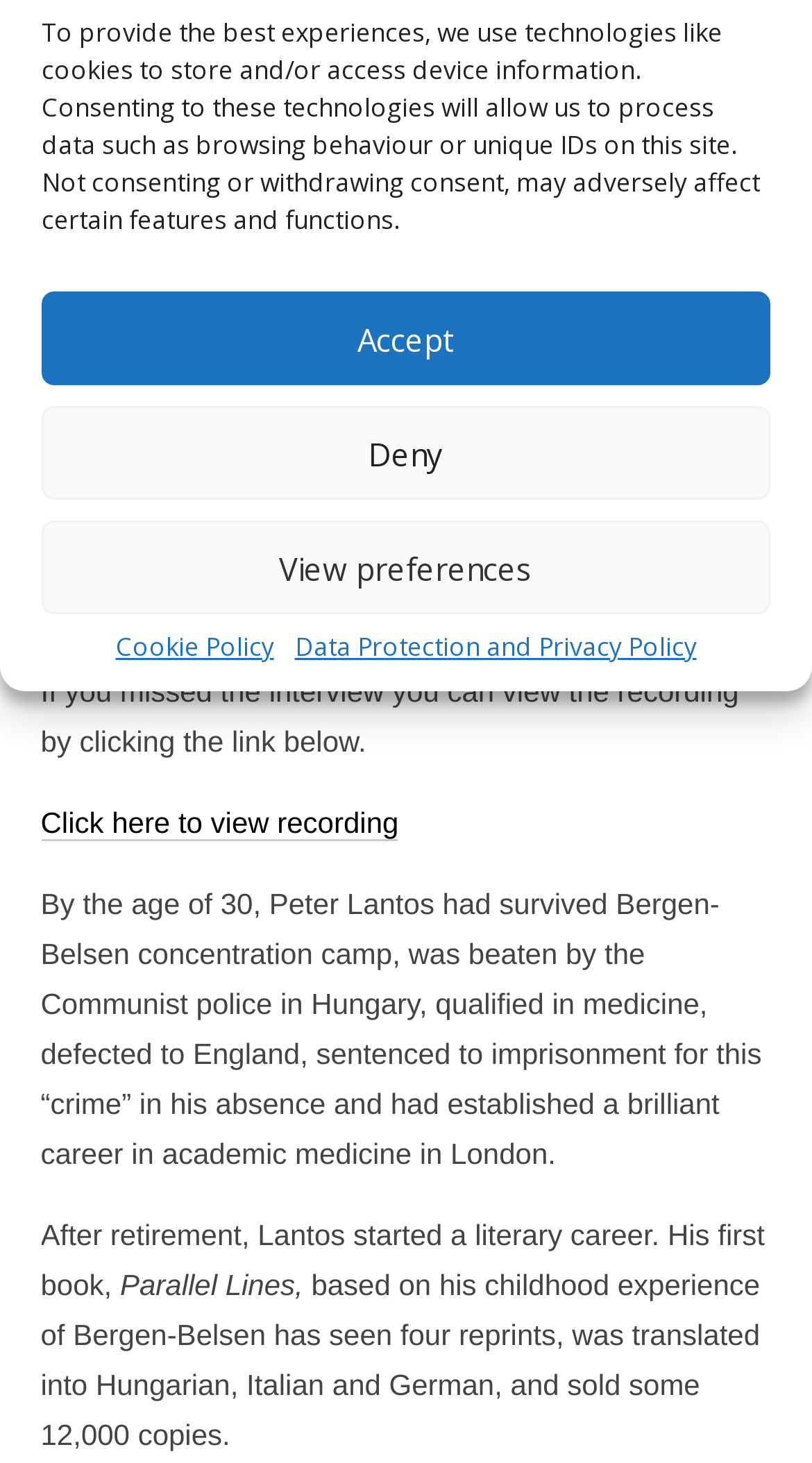Using the element description View preferences, predict the bounding box coordinates for the UI element. Provide the coordinates in (top-left x, top-left y, bottom-right x, bottom-right y) format with values ranging from 0 to 1.

[0.051, 0.356, 0.949, 0.42]